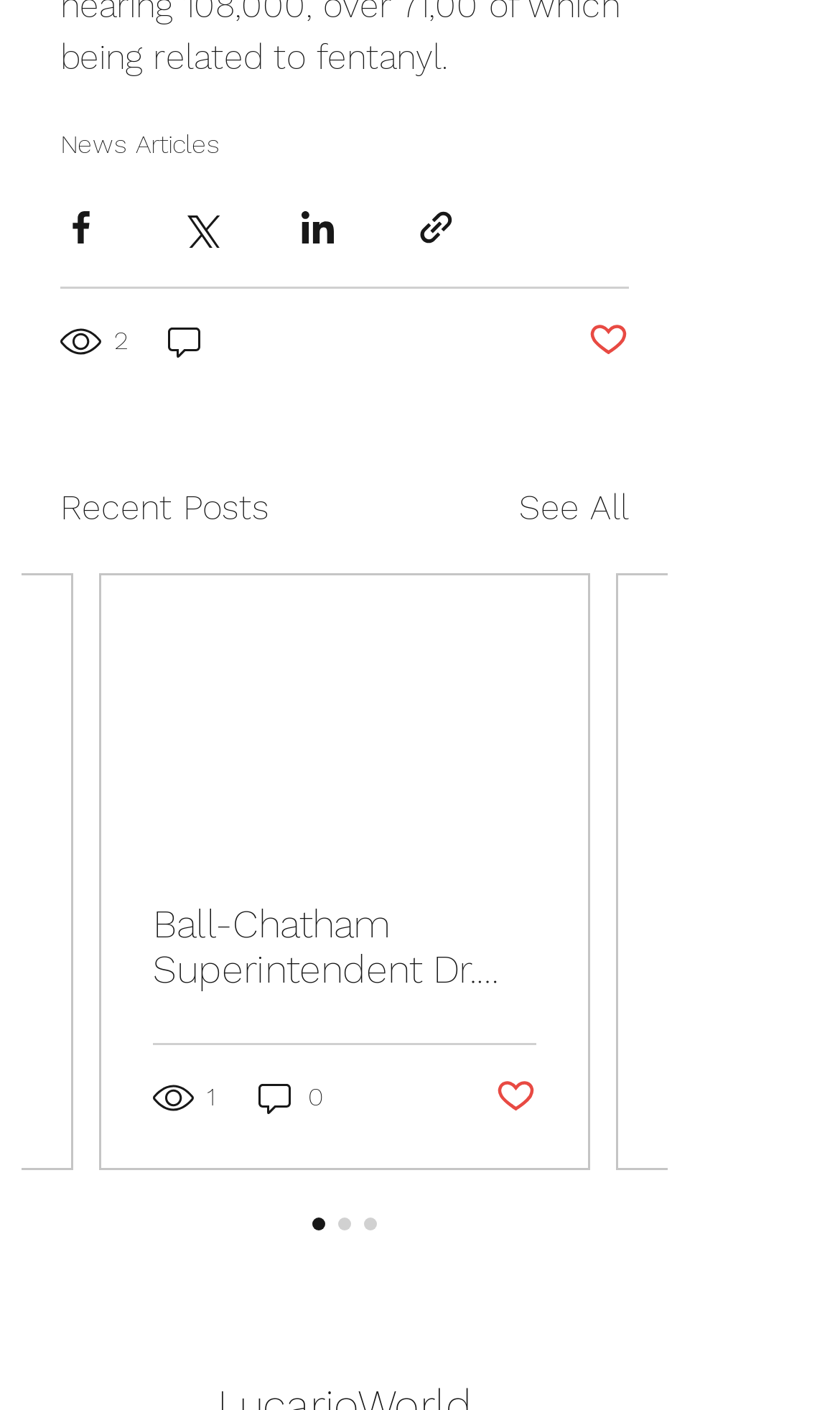Find the bounding box coordinates of the element you need to click on to perform this action: 'Read the article'. The coordinates should be represented by four float values between 0 and 1, in the format [left, top, right, bottom].

[0.121, 0.408, 0.7, 0.602]